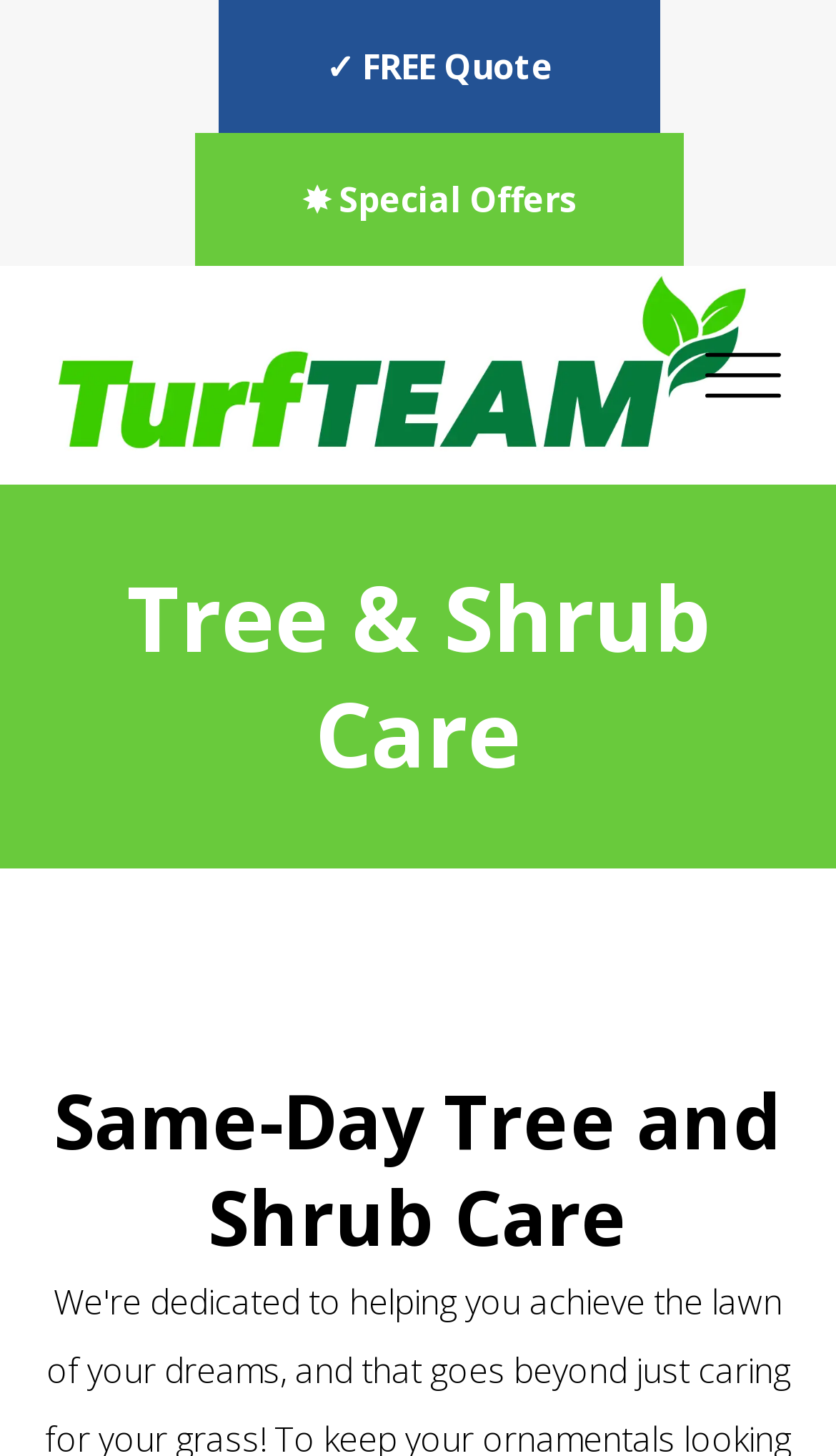Using the given description, provide the bounding box coordinates formatted as (top-left x, top-left y, bottom-right x, bottom-right y), with all values being floating point numbers between 0 and 1. Description: title="Turf Team"

[0.026, 0.239, 0.897, 0.271]